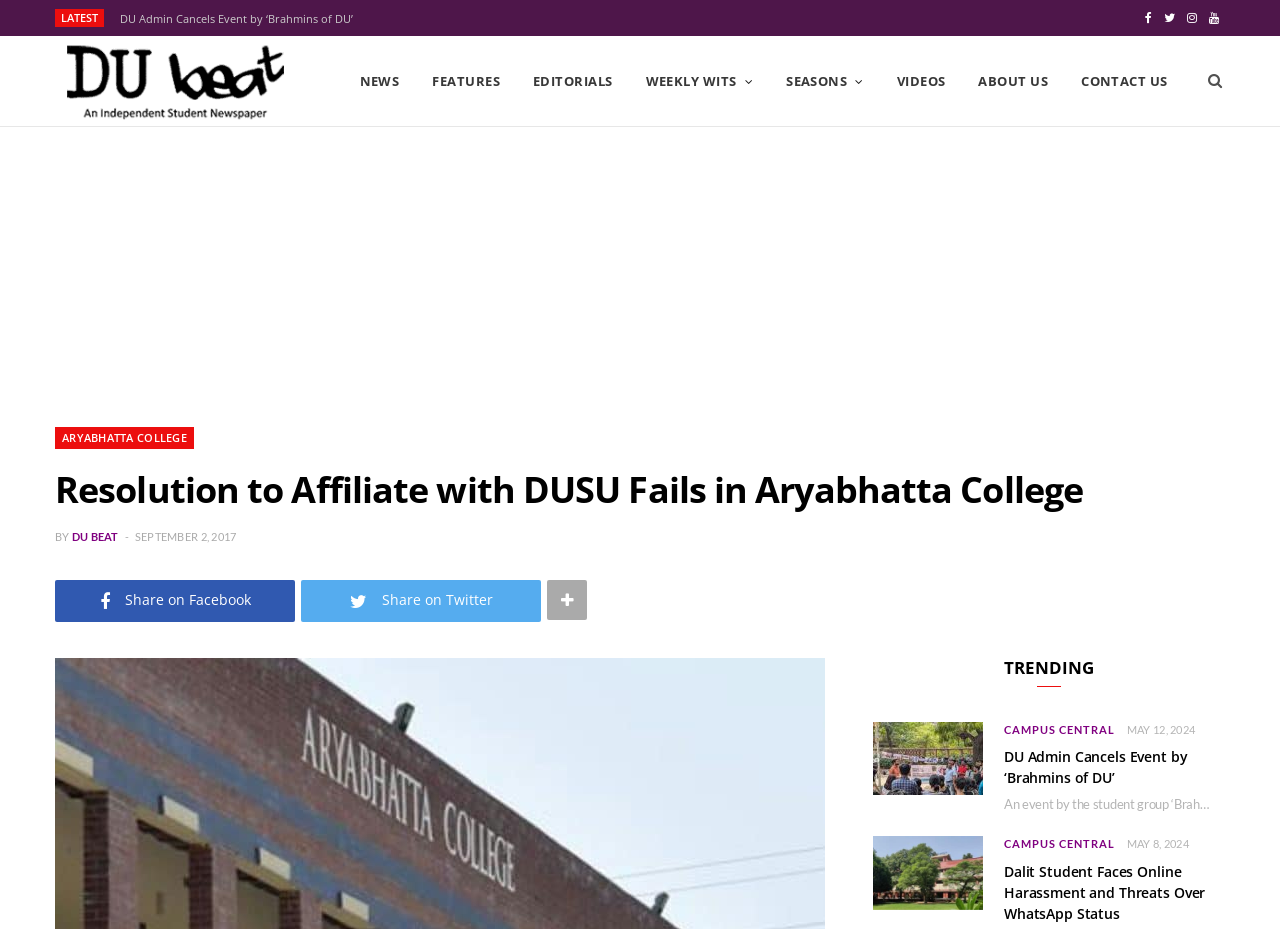Can you find the bounding box coordinates for the element that needs to be clicked to execute this instruction: "Share on Facebook"? The coordinates should be given as four float numbers between 0 and 1, i.e., [left, top, right, bottom].

[0.043, 0.625, 0.23, 0.669]